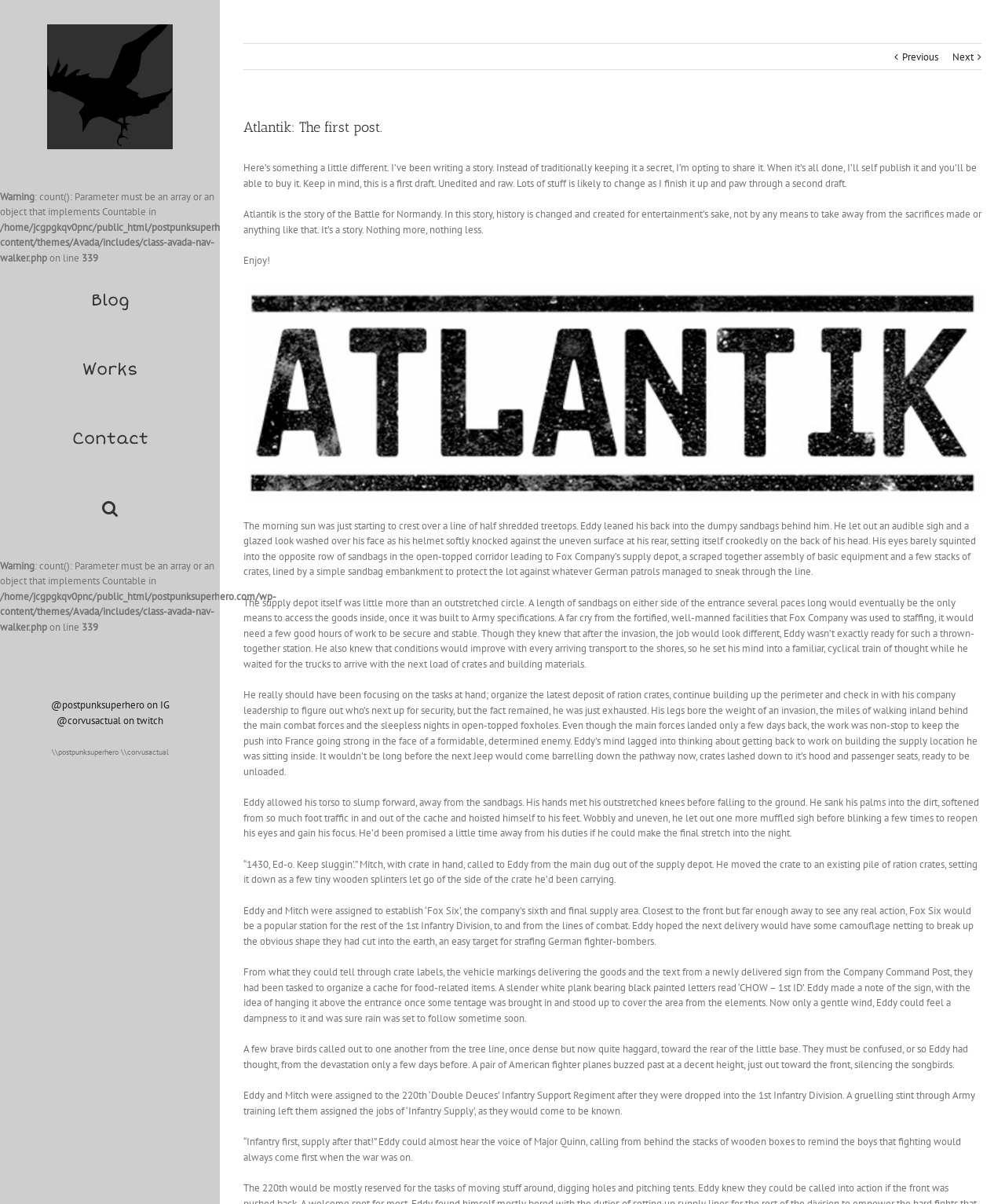Please give the bounding box coordinates of the area that should be clicked to fulfill the following instruction: "Click on the 'Next' link". The coordinates should be in the format of four float numbers from 0 to 1, i.e., [left, top, right, bottom].

[0.948, 0.037, 0.969, 0.059]